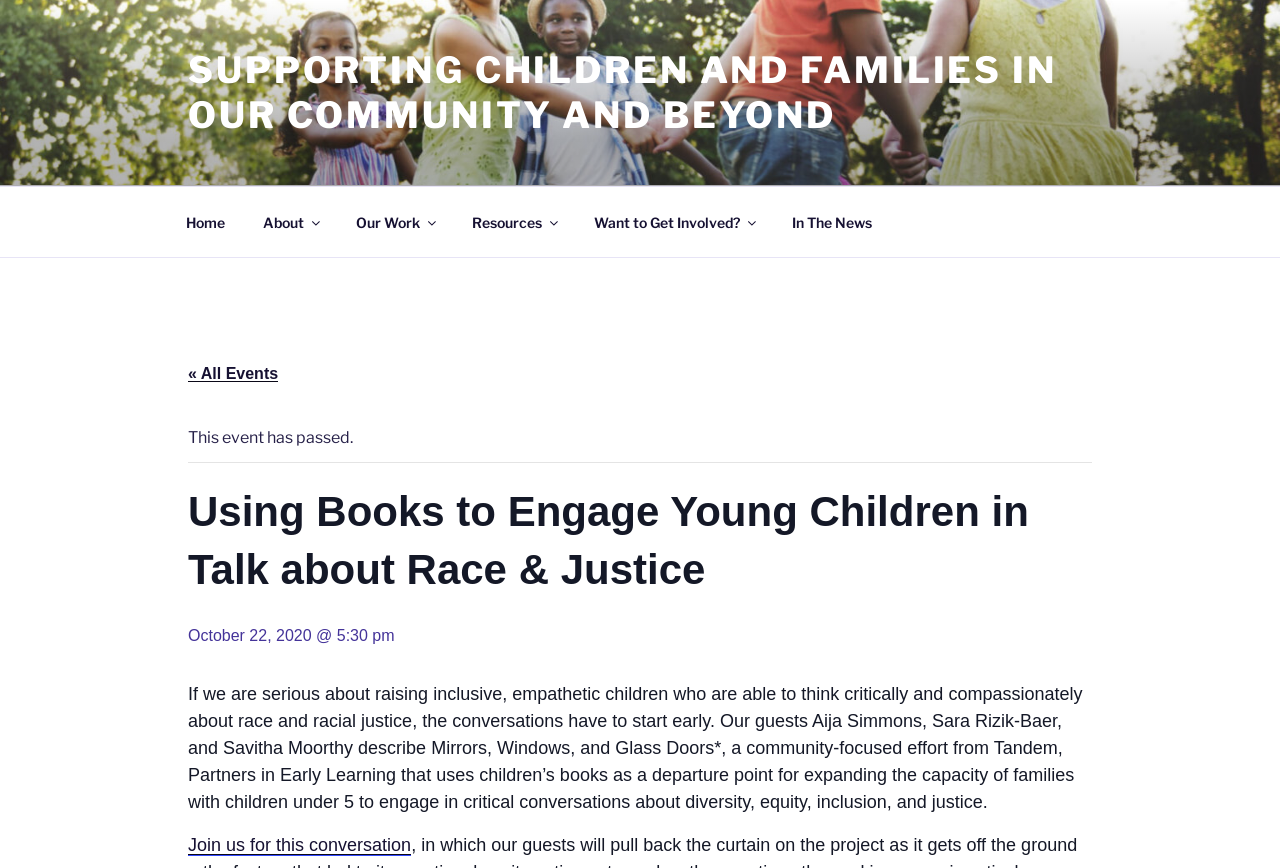Please provide the bounding box coordinates in the format (top-left x, top-left y, bottom-right x, bottom-right y). Remember, all values are floating point numbers between 0 and 1. What is the bounding box coordinate of the region described as: planningadvice@fareham.gov.uk

None